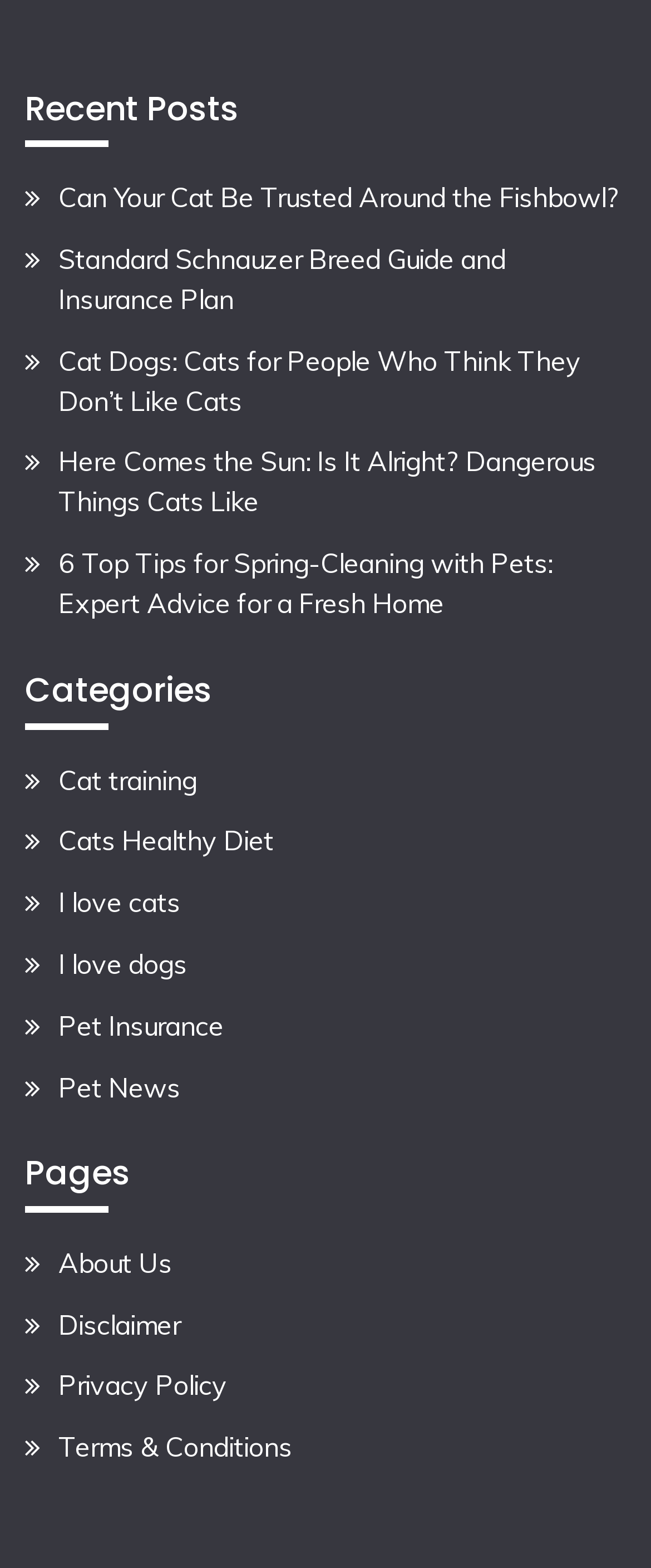How many categories are listed?
Answer the question with a thorough and detailed explanation.

The webpage has a section labeled 'Categories' which lists 5 links: 'Cat training', 'Cats Healthy Diet', 'I love cats', 'I love dogs', and 'Pet Insurance'.